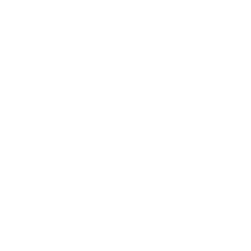Where can the device be used?
Answer briefly with a single word or phrase based on the image.

Home or on the go